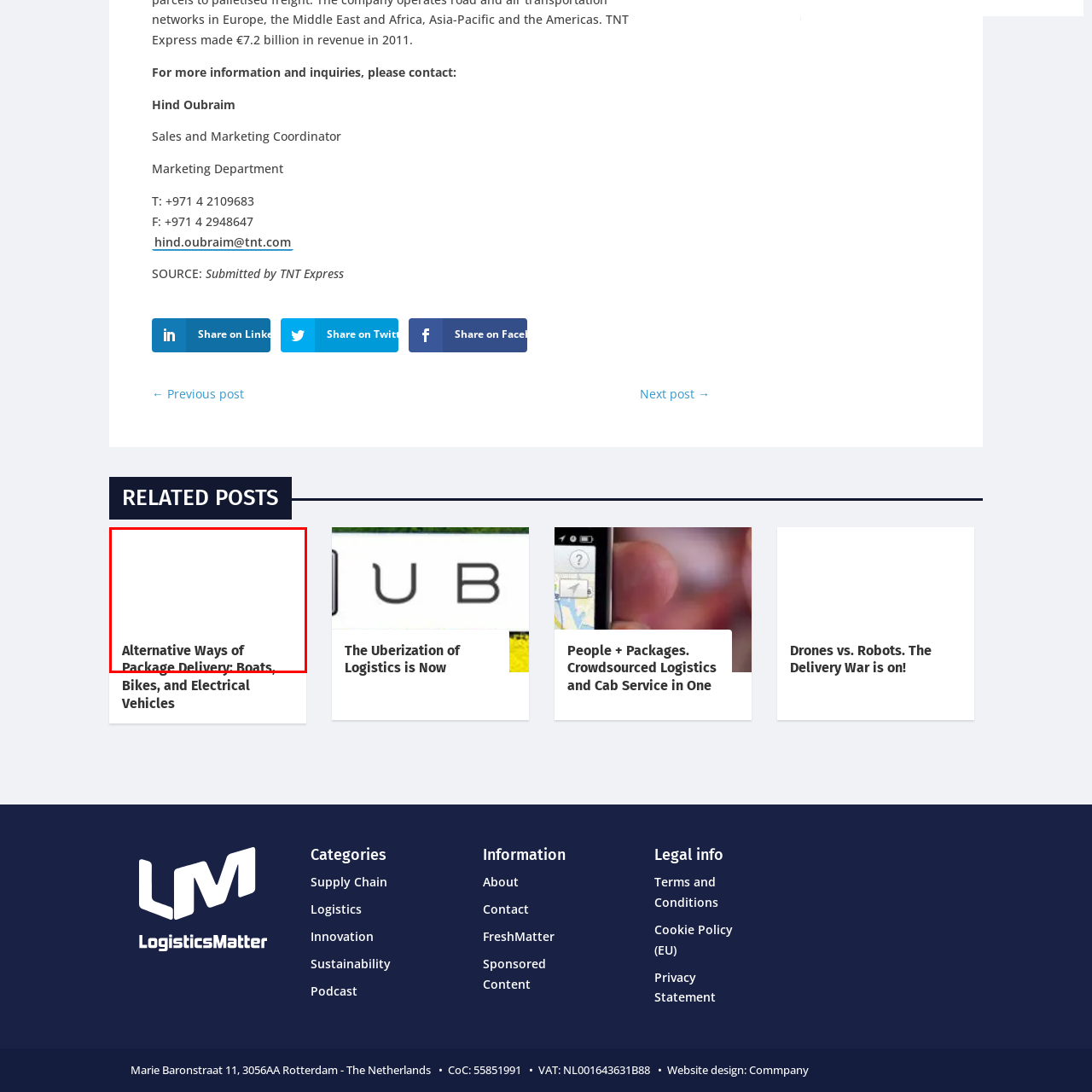Focus on the image within the purple boundary, What is the emphasis of modern delivery systems? 
Answer briefly using one word or phrase.

Efficiency and environment